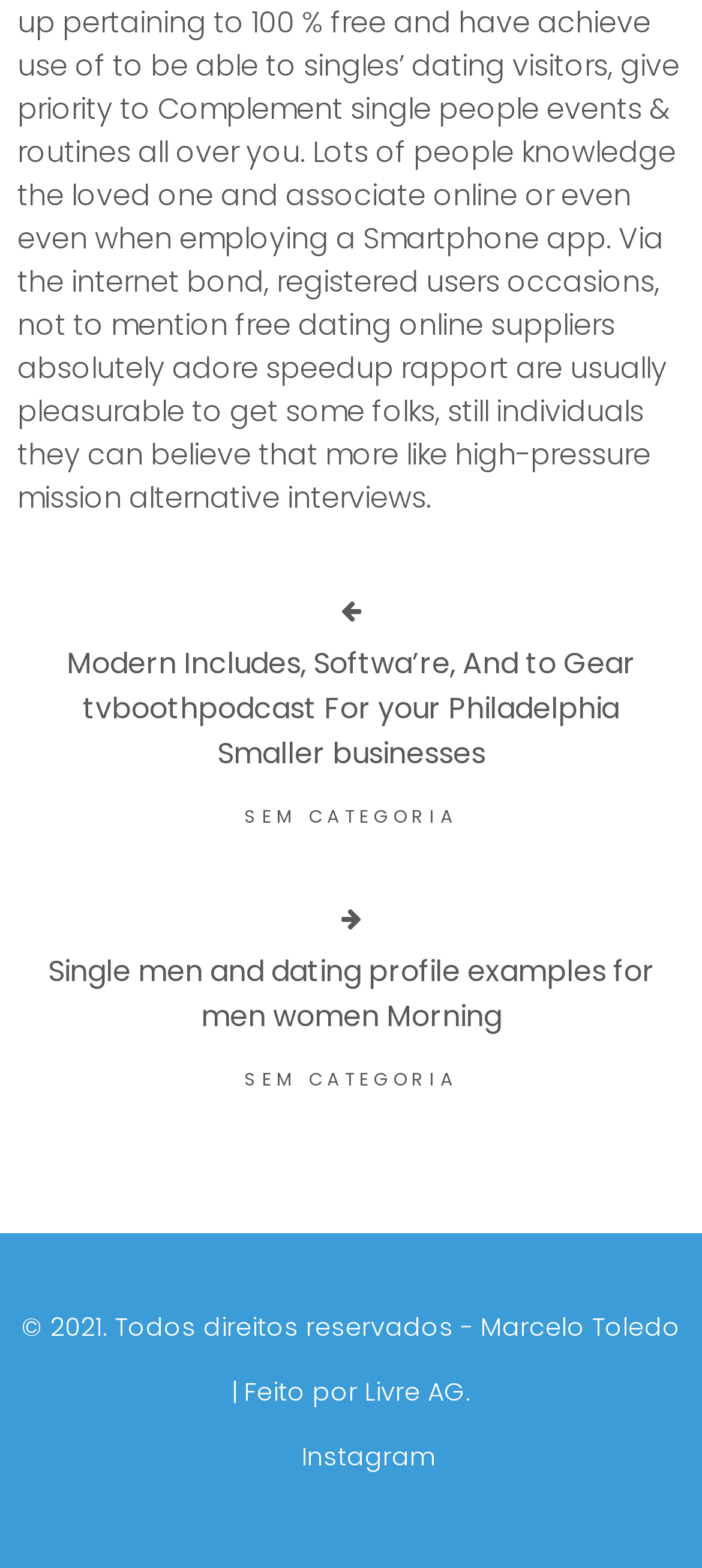Answer the question using only a single word or phrase: 
What is the name of the person who made the website?

Marcelo Toledo